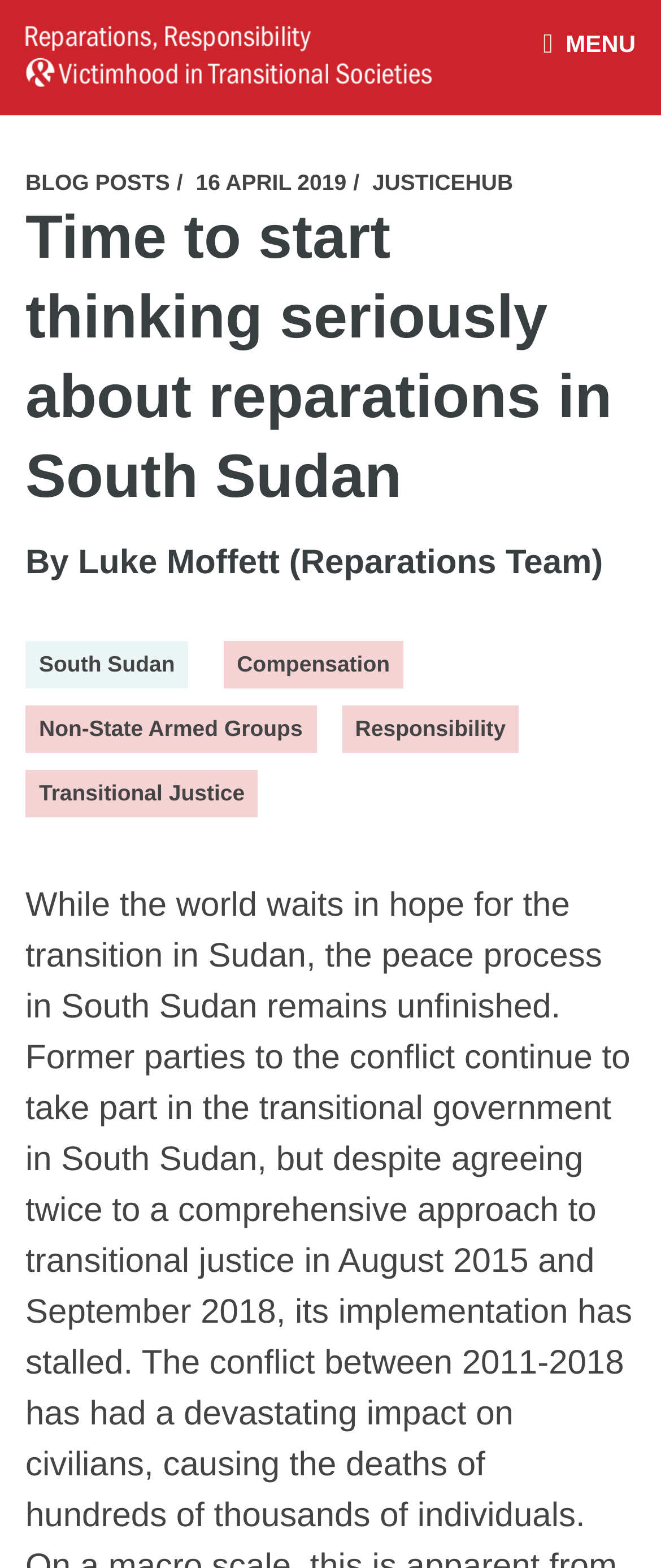Could you indicate the bounding box coordinates of the region to click in order to complete this instruction: "Click on the 'HOME' link".

[0.019, 0.096, 0.142, 0.114]